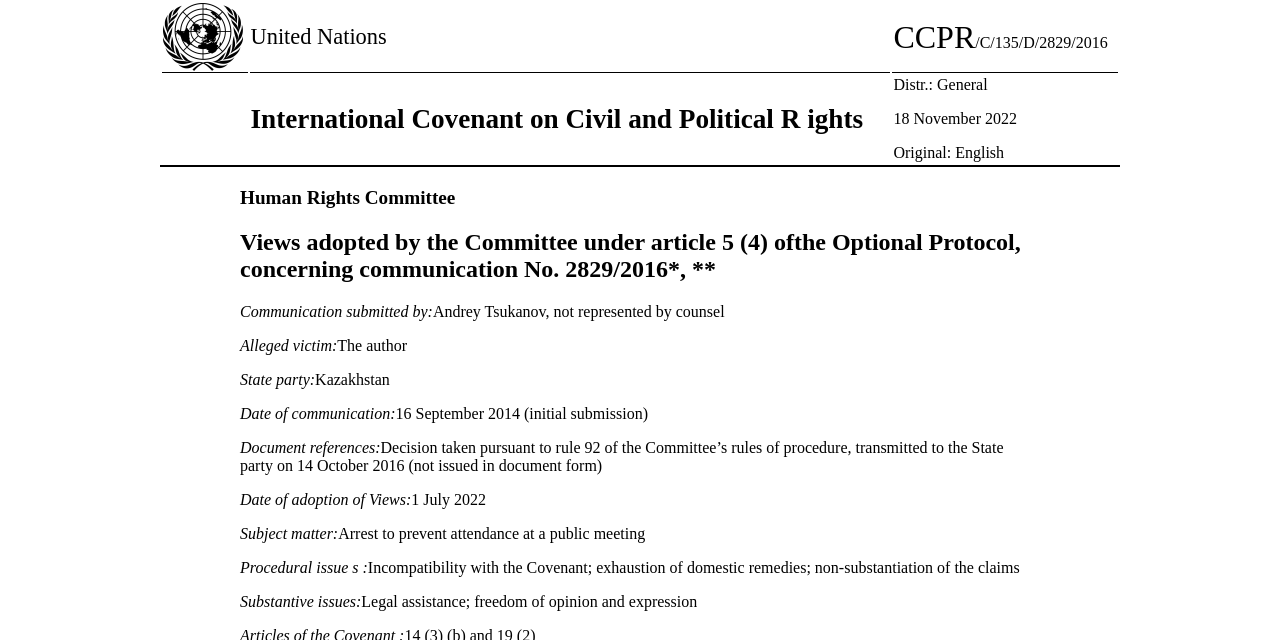Provide a brief response to the question below using a single word or phrase: 
What is the subject matter?

Arrest to prevent attendance at a public meeting